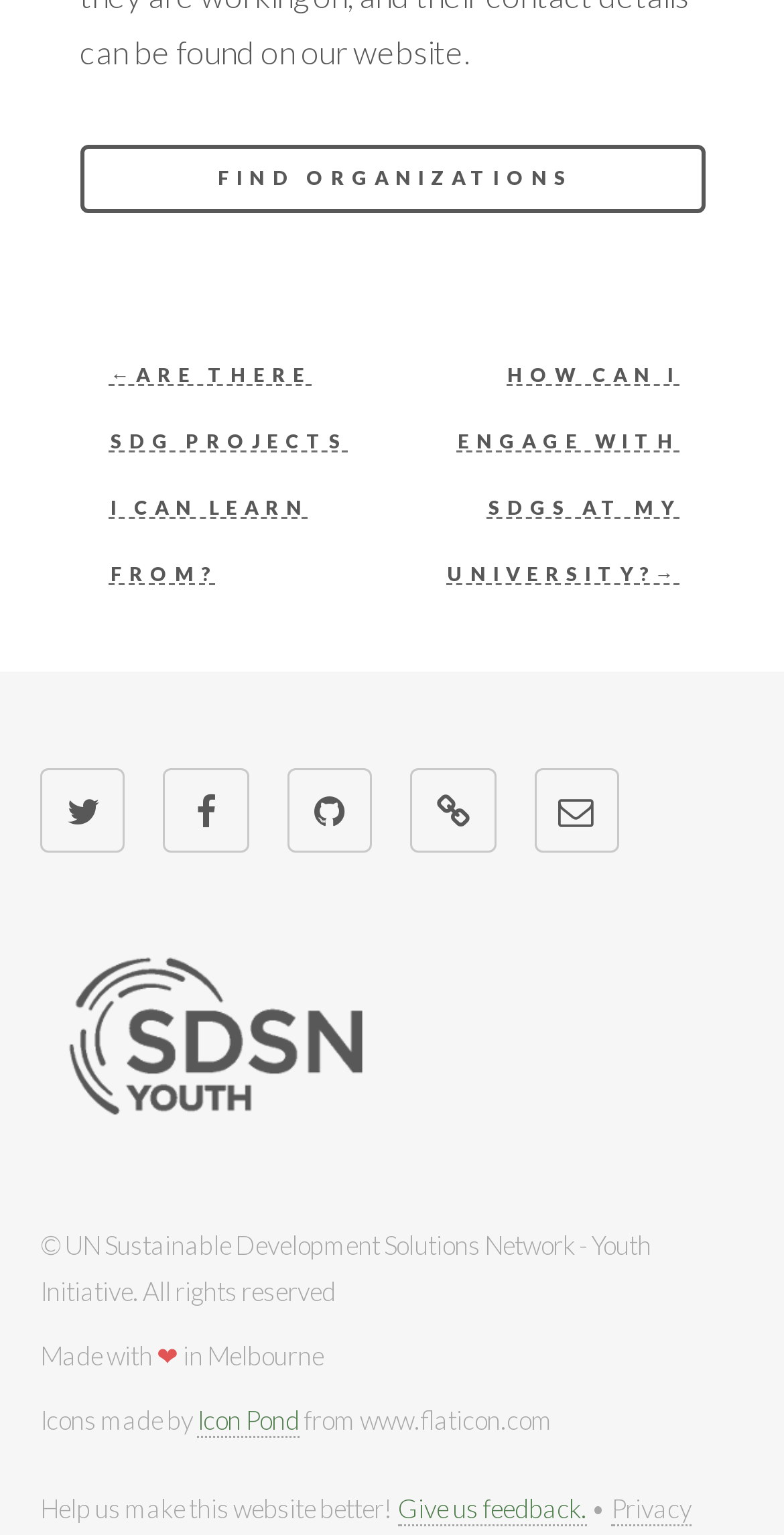Please provide a detailed answer to the question below by examining the image:
What is the purpose of the 'Give us feedback' link?

I inferred this answer by looking at the text surrounding the link, which states 'Help us make this website better!' and suggests that the link leads to a page where users can provide feedback to improve the website.